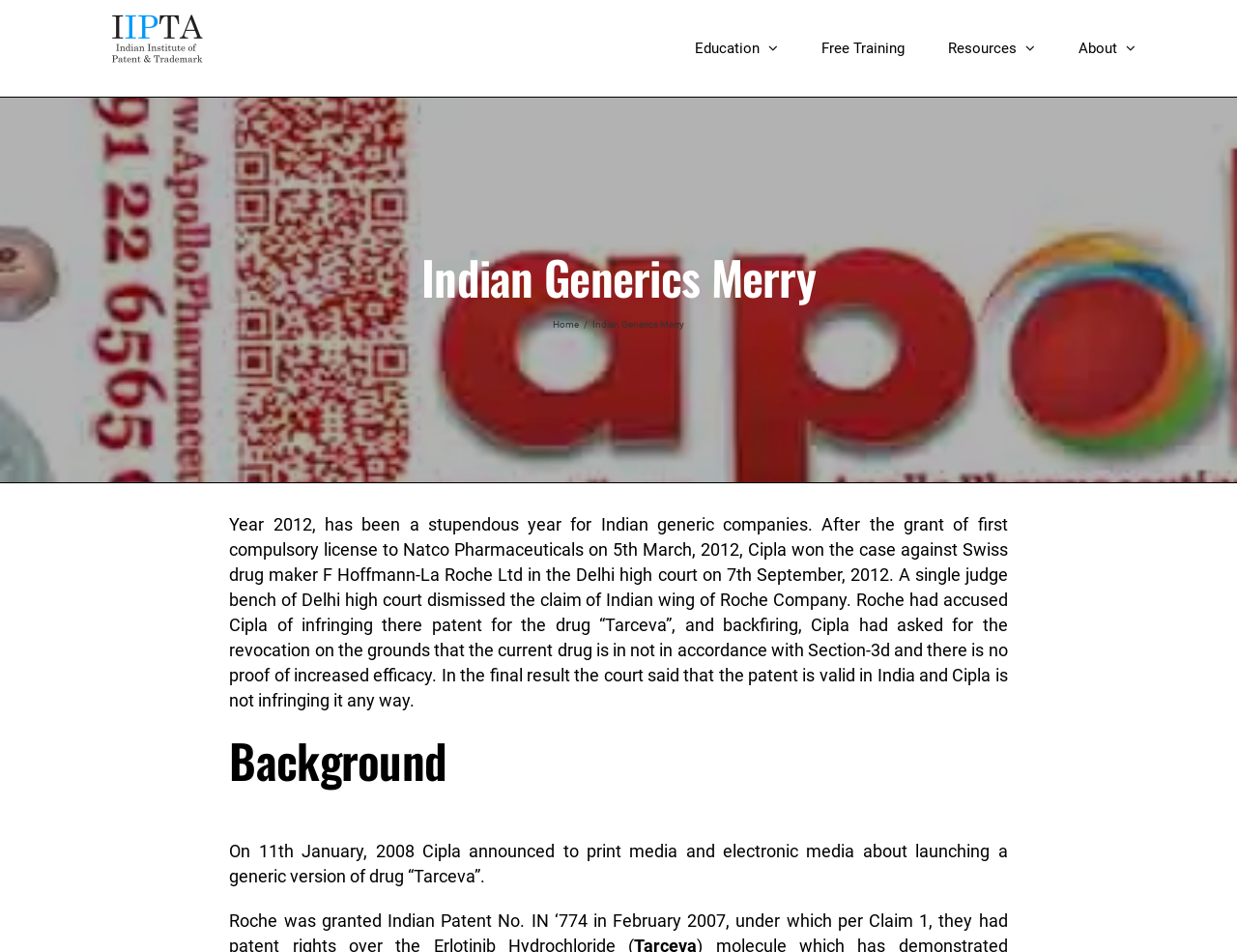Using the format (top-left x, top-left y, bottom-right x, bottom-right y), and given the element description, identify the bounding box coordinates within the screenshot: About

[0.872, 0.0, 0.918, 0.102]